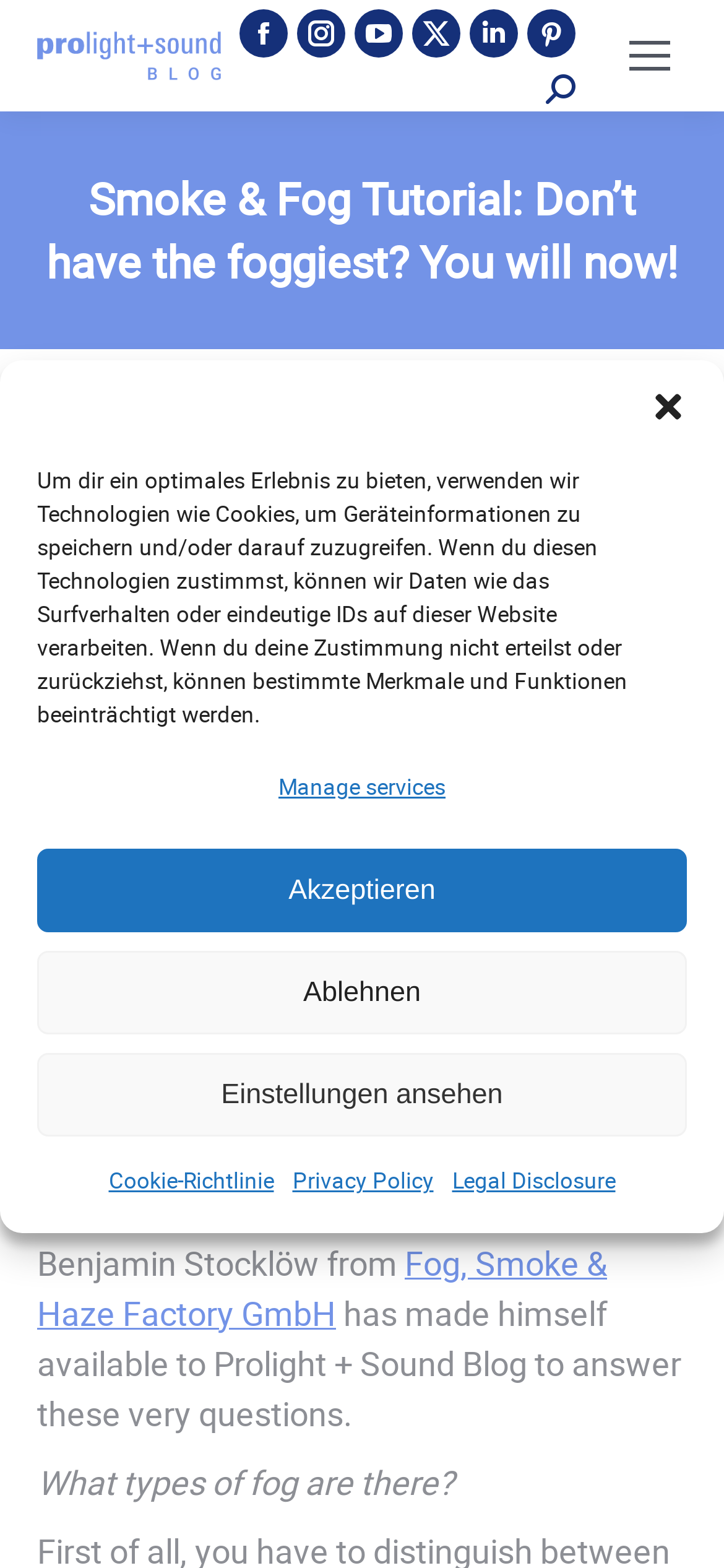Please find the bounding box coordinates for the clickable element needed to perform this instruction: "Search for something".

[0.754, 0.047, 0.795, 0.066]